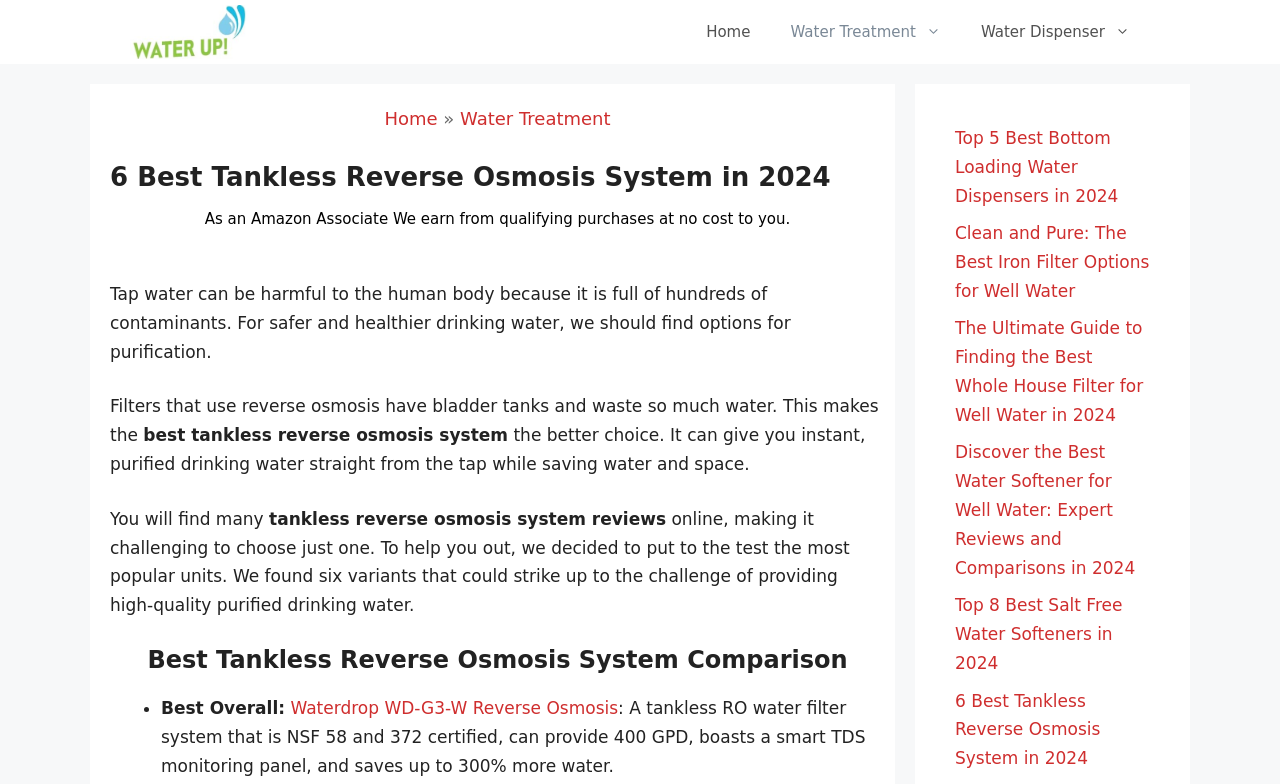Find the bounding box coordinates of the UI element according to this description: "Water Dispenser".

[0.751, 0.003, 0.898, 0.079]